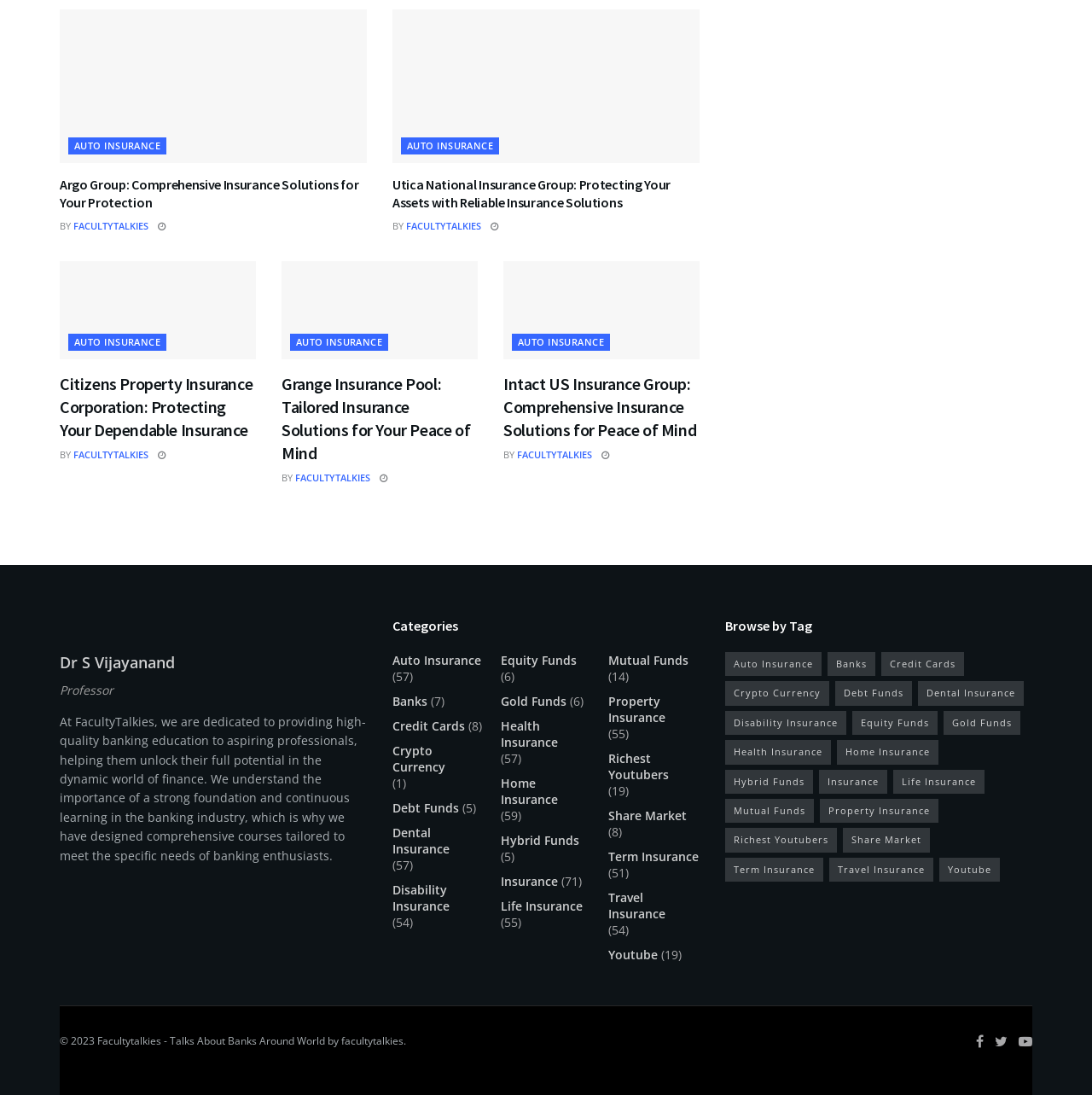Identify the bounding box coordinates of the specific part of the webpage to click to complete this instruction: "Click on Argo Group: Comprehensive Insurance Solutions for Your Protection".

[0.055, 0.008, 0.336, 0.149]